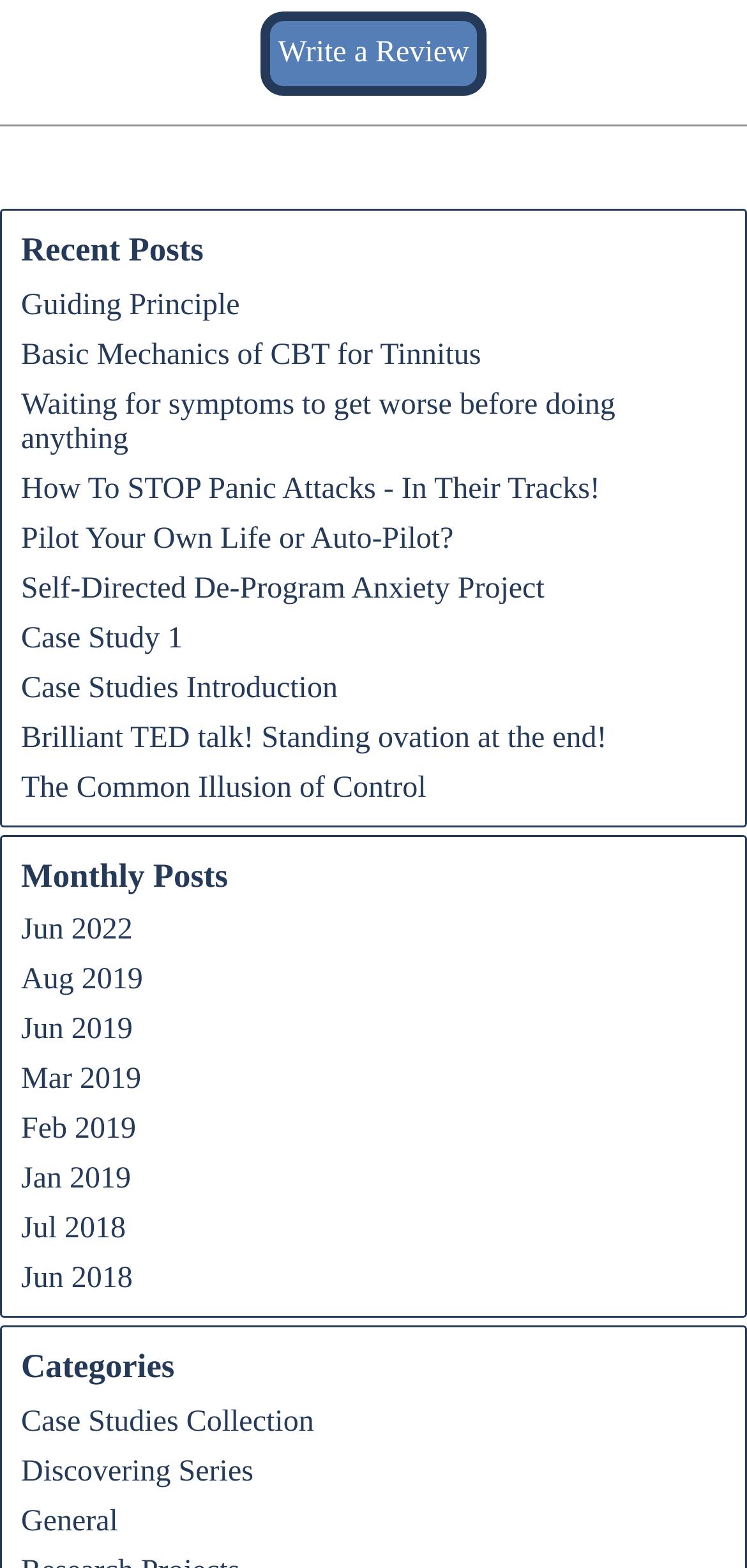Please provide a one-word or short phrase answer to the question:
How many links are there under 'Recent Posts'?

9